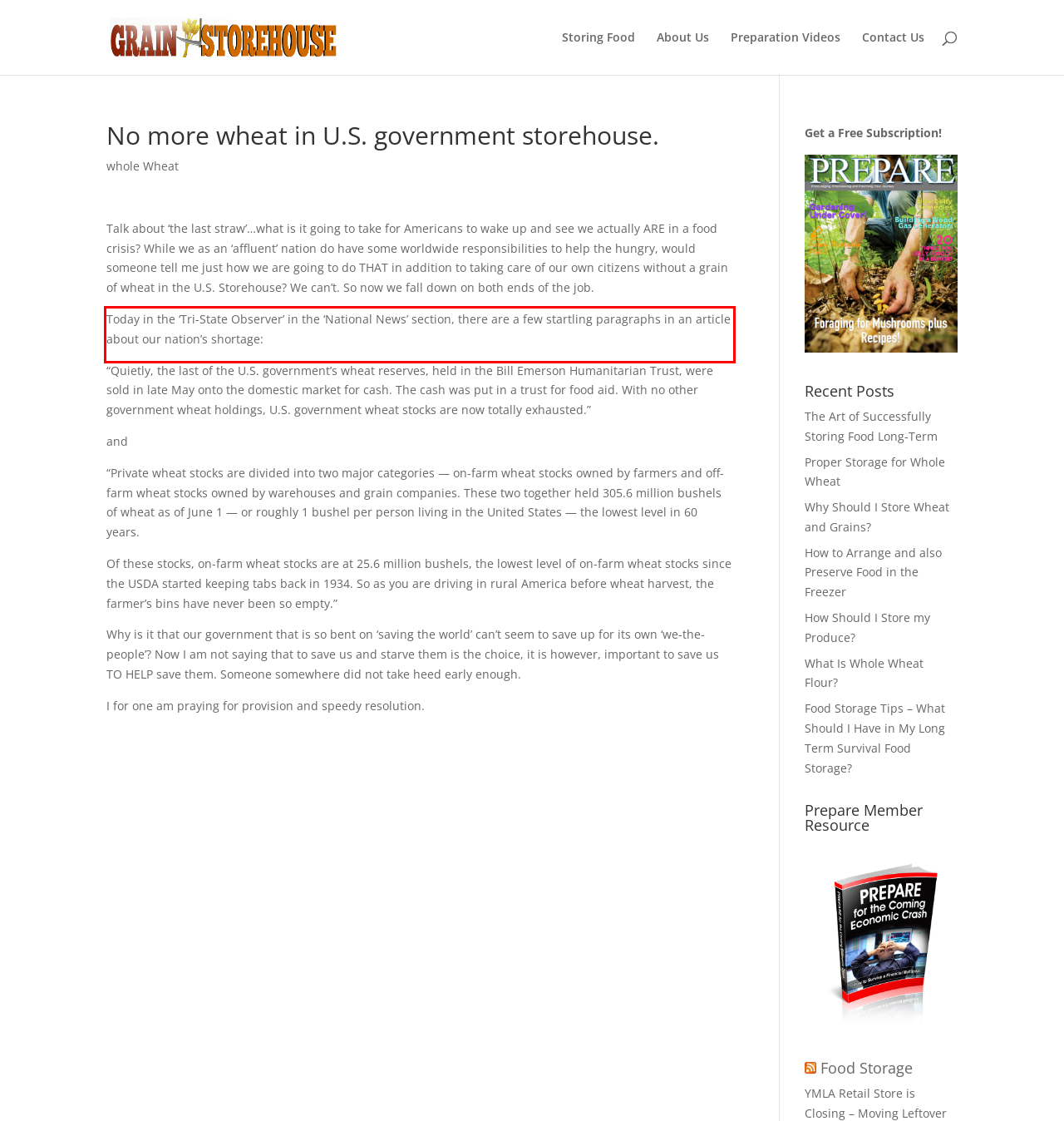Please perform OCR on the UI element surrounded by the red bounding box in the given webpage screenshot and extract its text content.

Today in the ‘Tri-State Observer’ in the ‘National News’ section, there are a few startling paragraphs in an article about our nation’s shortage: